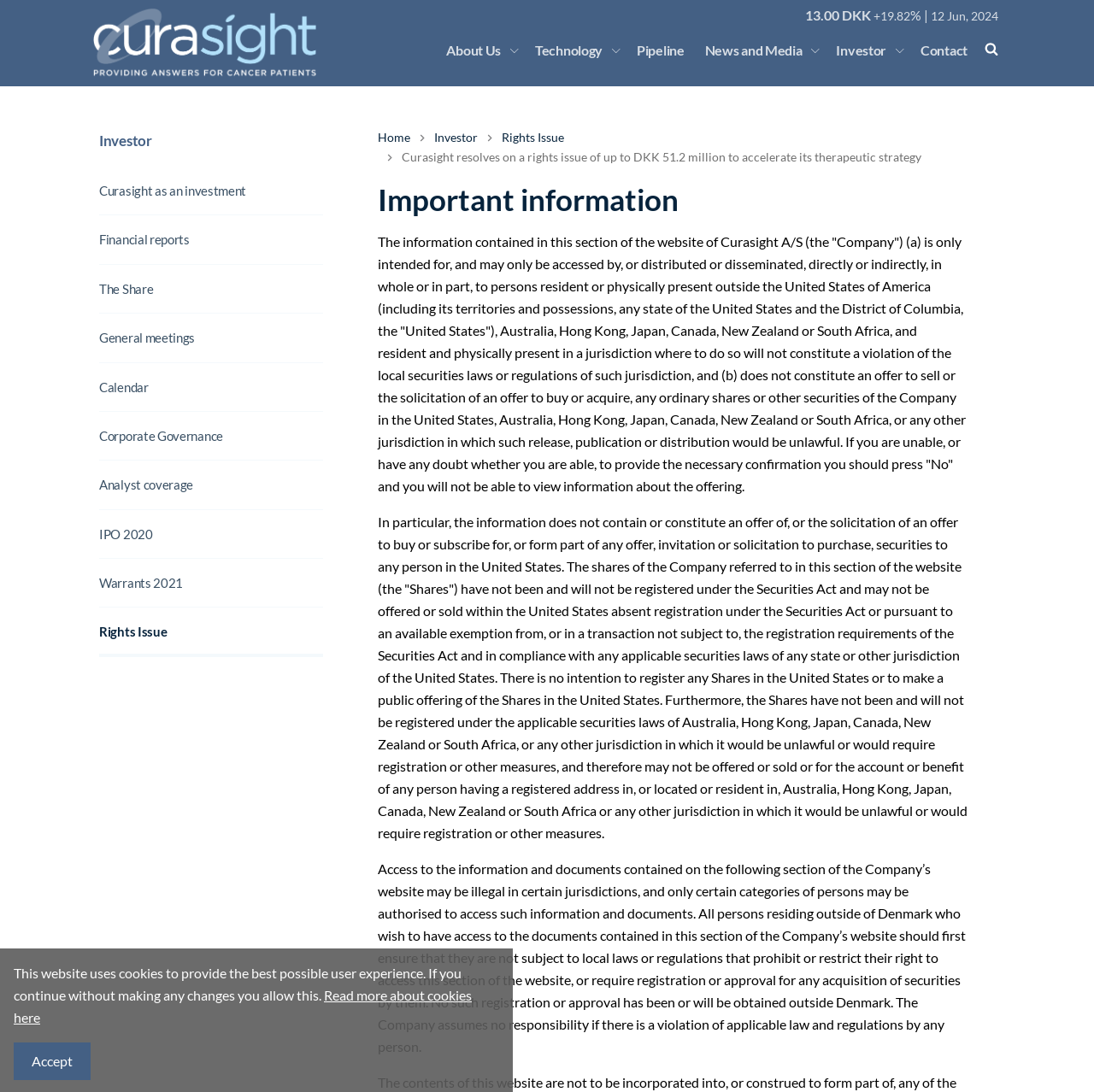Examine the image carefully and respond to the question with a detailed answer: 
What is the company's ticker symbol?

The ticker symbol can be found in the meta description of the webpage, which mentions 'TICKER: CURAS'. This indicates that the company's ticker symbol is CURAS.